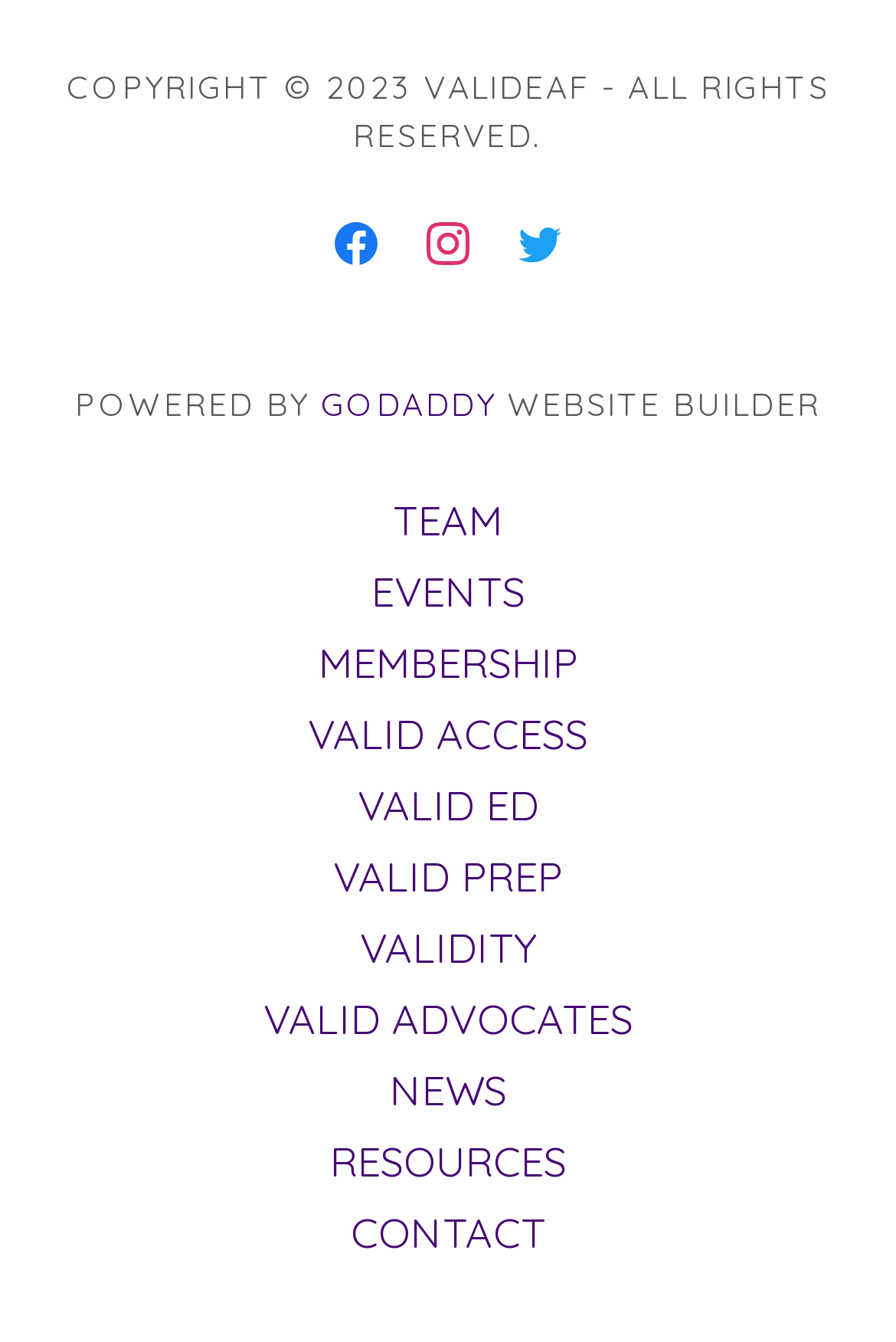Determine the coordinates of the bounding box for the clickable area needed to execute this instruction: "Check out CII on Youtube".

None